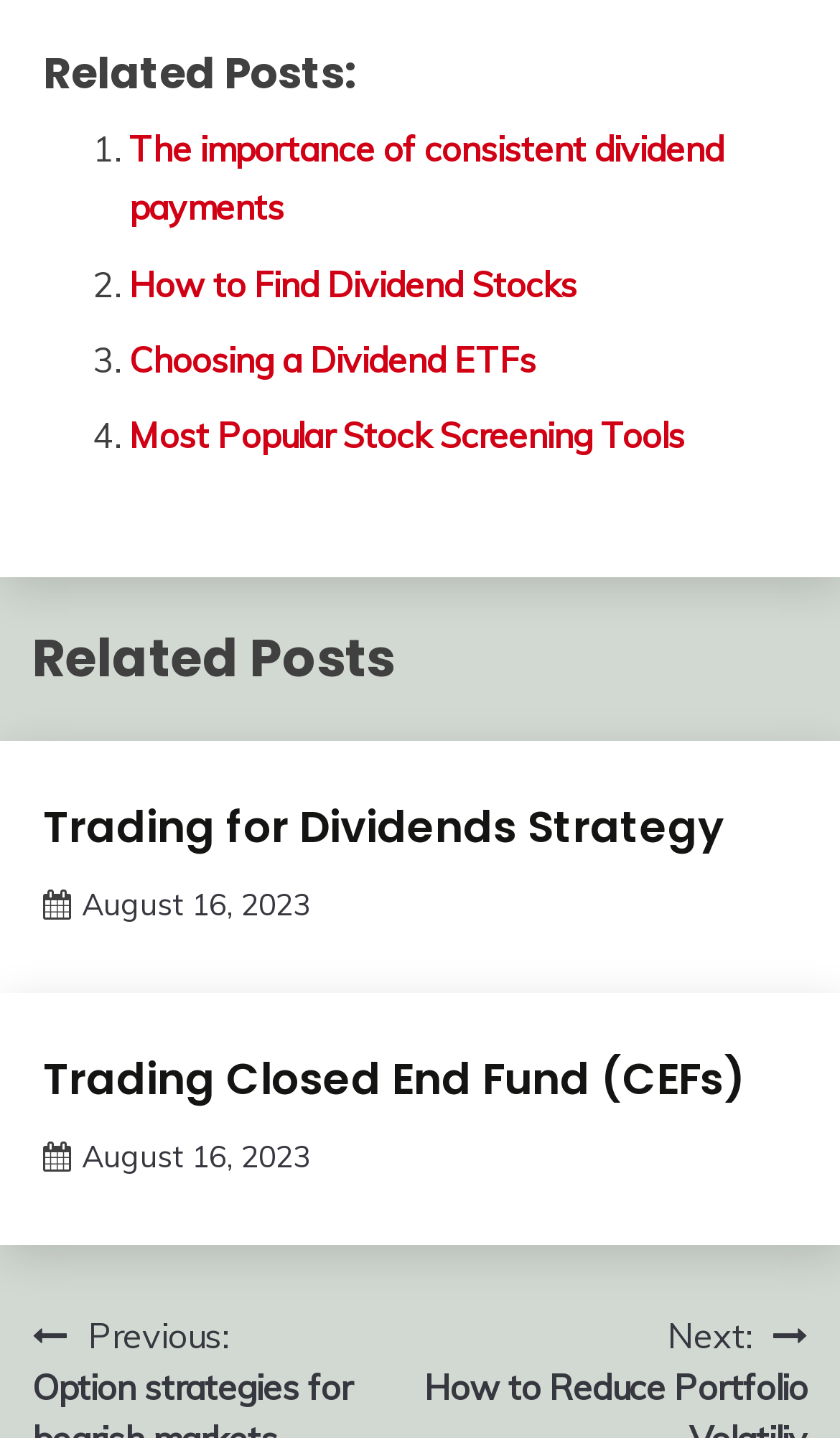What is the title of the first article?
Look at the screenshot and provide an in-depth answer.

I looked at the first heading under the 'Related Posts:' section and found the title of the first article, which is 'Trading for Dividends Strategy'.